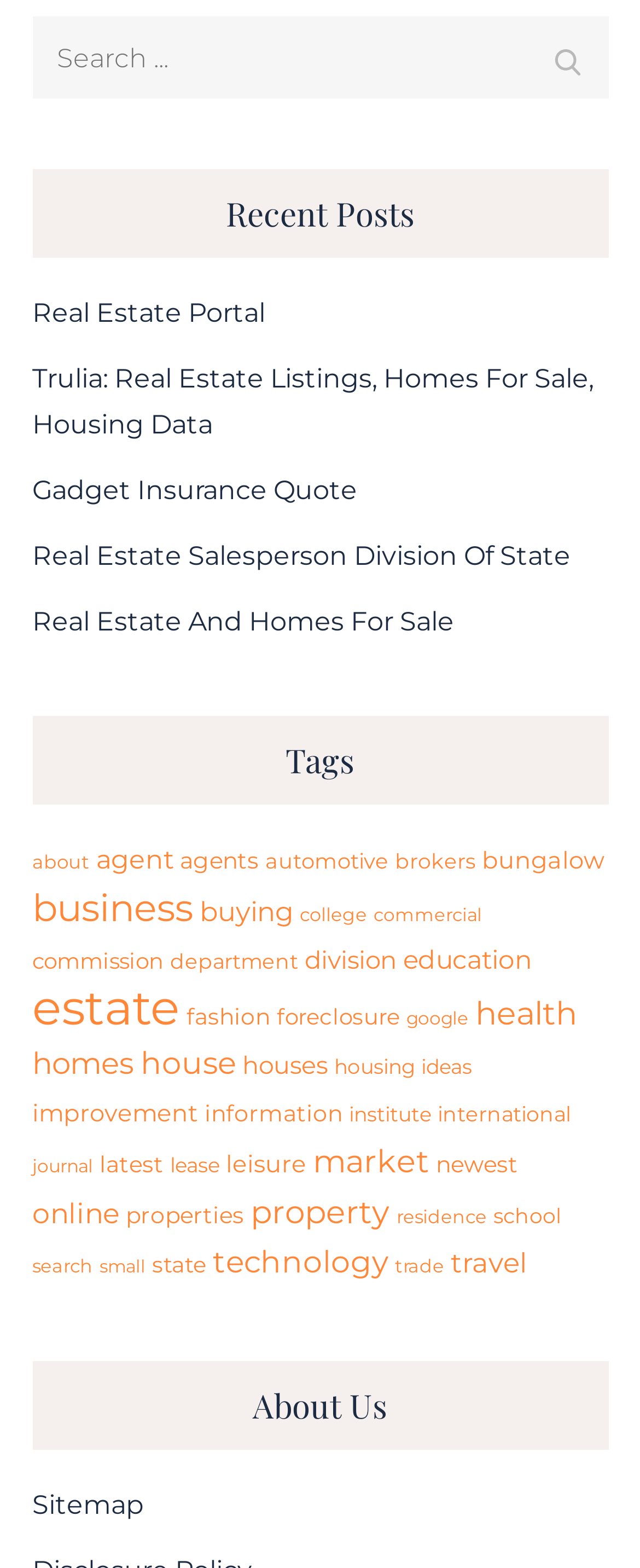How many links are under the 'Tags' heading?
Answer the question with a single word or phrase, referring to the image.

30